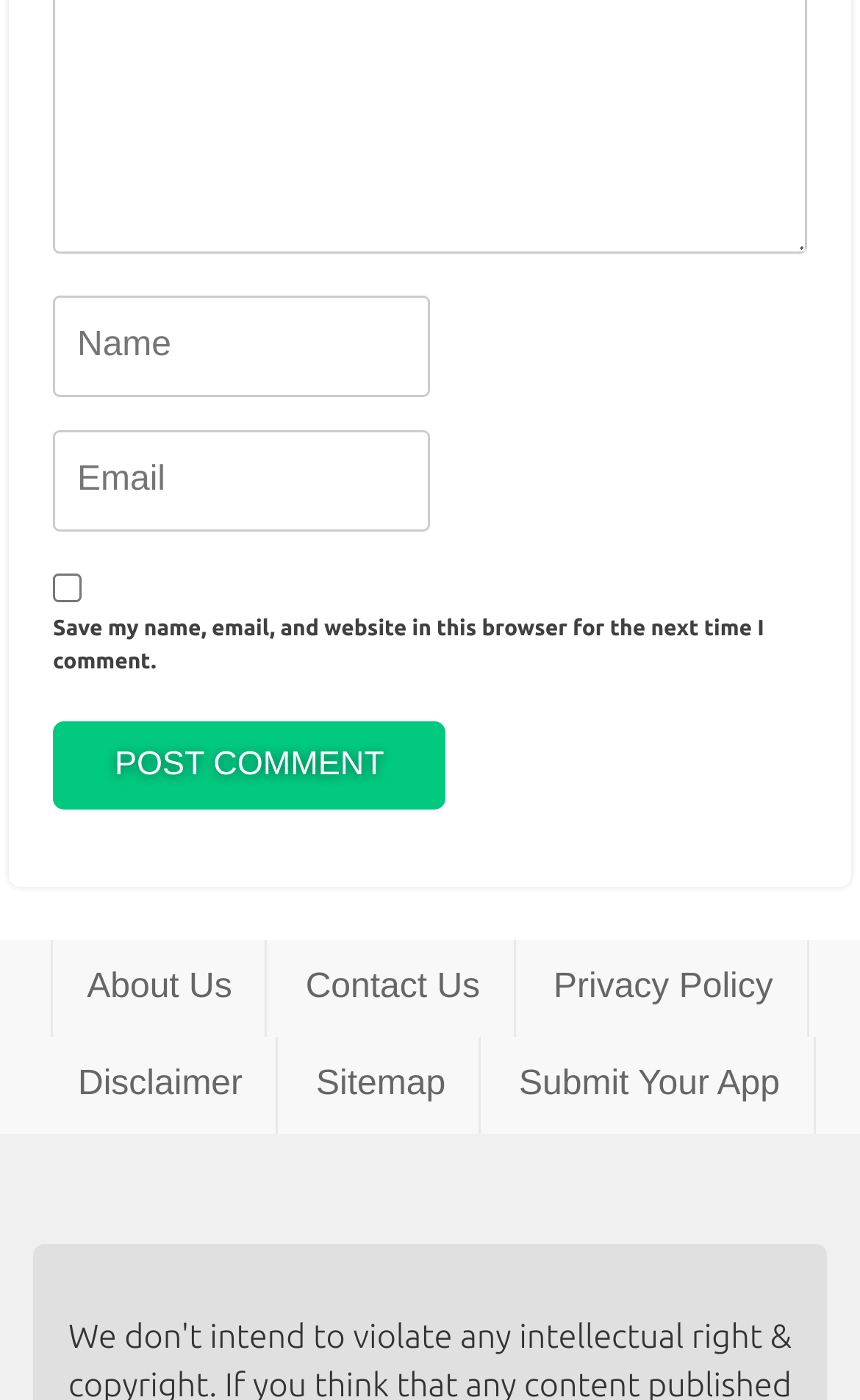Find the bounding box coordinates of the clickable area required to complete the following action: "Post a comment".

[0.062, 0.515, 0.519, 0.578]